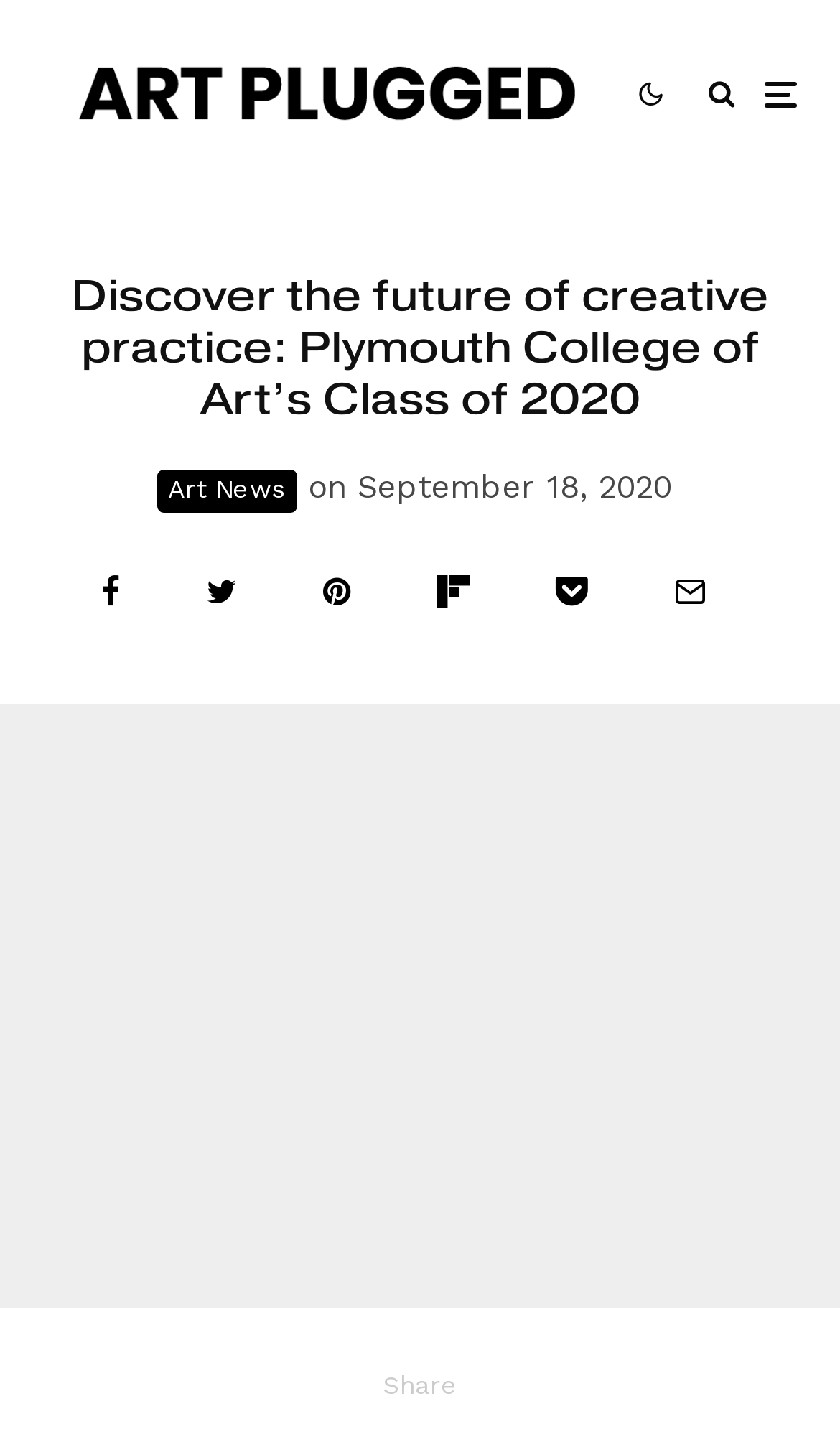Refer to the element description Art News and identify the corresponding bounding box in the screenshot. Format the coordinates as (top-left x, top-left y, bottom-right x, bottom-right y) with values in the range of 0 to 1.

[0.187, 0.327, 0.354, 0.357]